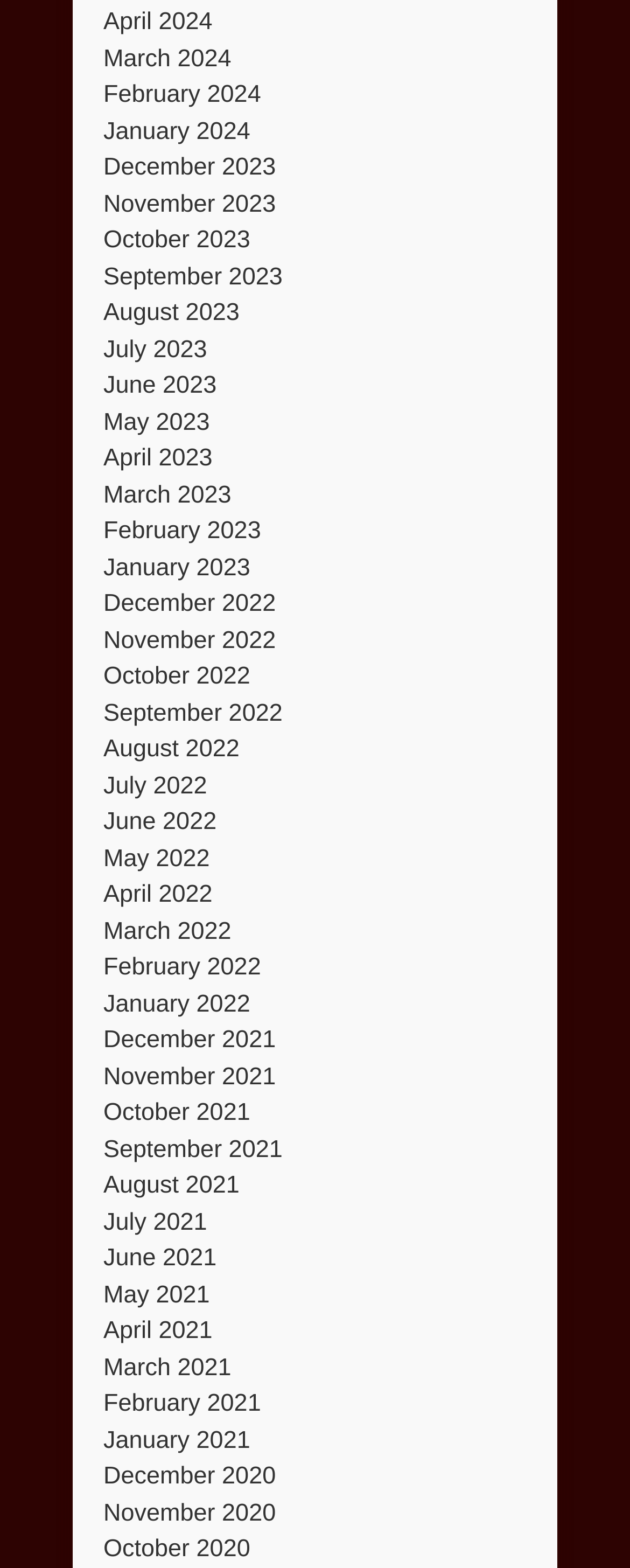Are there any months available in 2021?
Based on the image, answer the question with as much detail as possible.

I found that there are links with '2021' in their text, indicating that months in 2021 are available on the webpage.